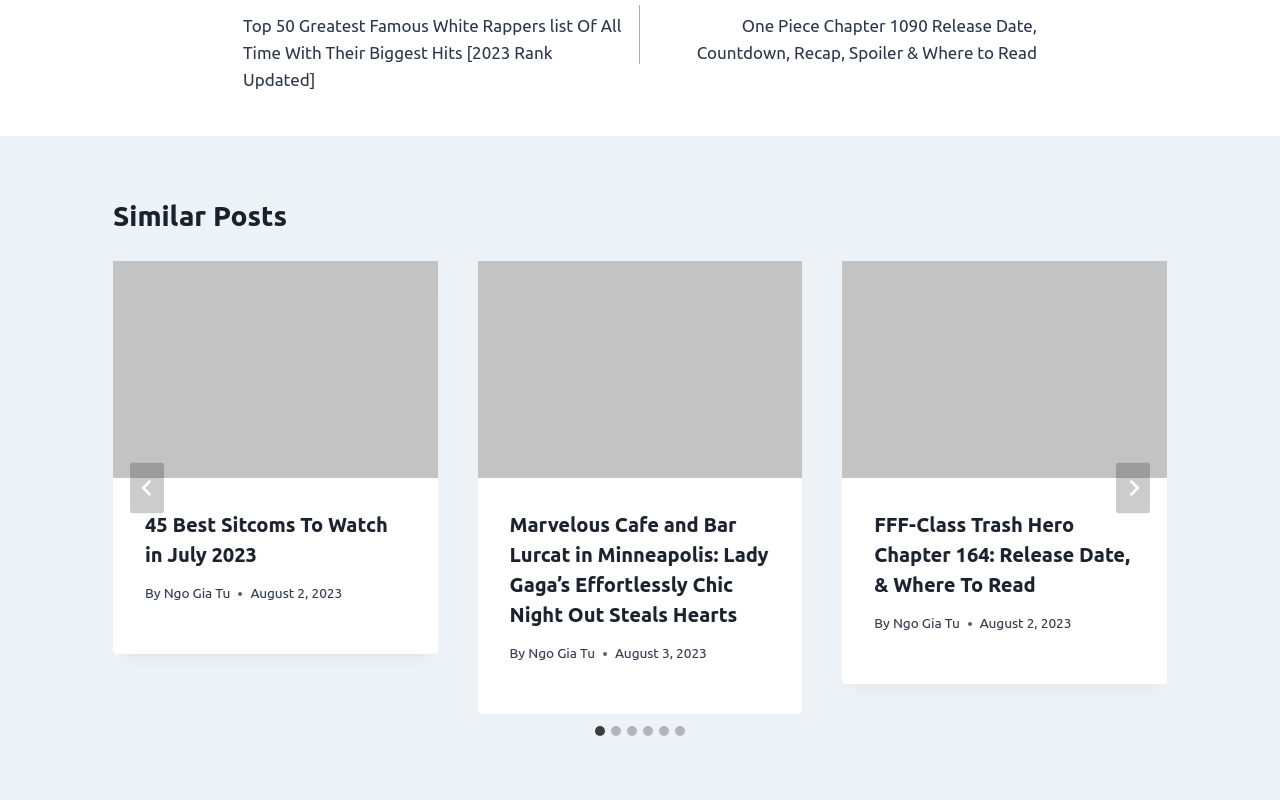Using the information in the image, could you please answer the following question in detail:
How many slides are there?

I counted the number of tab panels with the role description 'slide' and found 6 of them, which indicates that there are 6 slides in total.